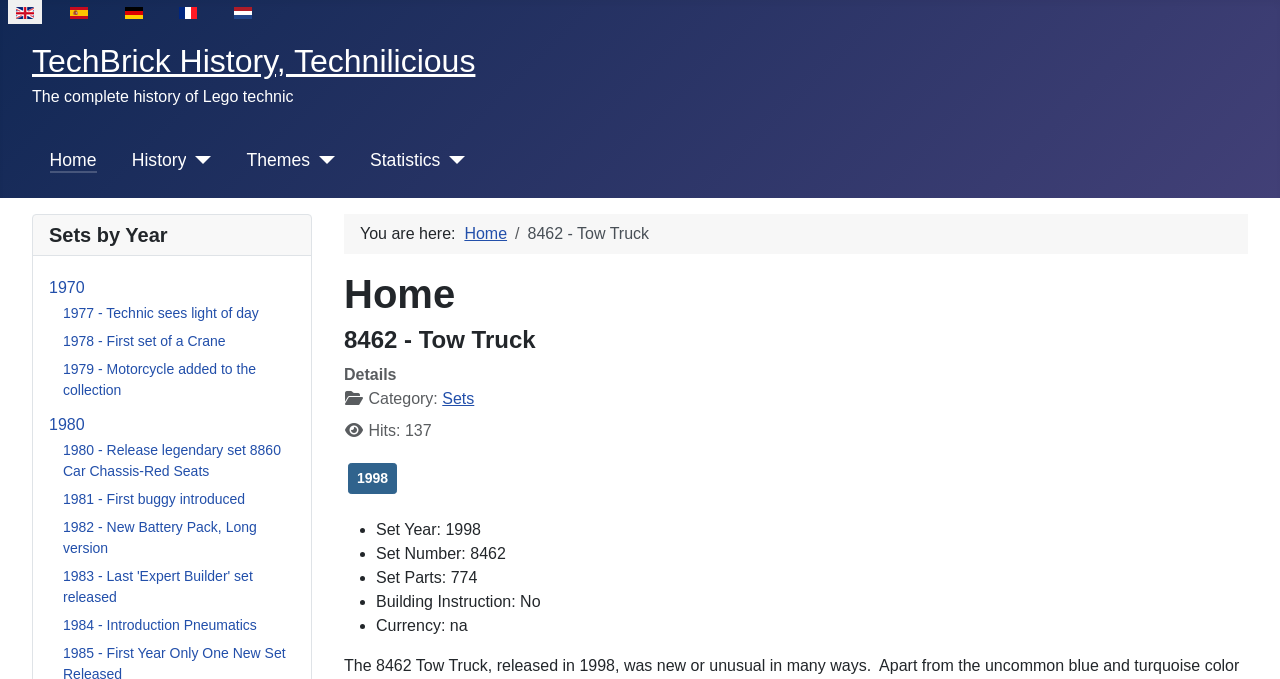Please mark the clickable region by giving the bounding box coordinates needed to complete this instruction: "Click on 1998 link".

[0.272, 0.682, 0.31, 0.727]